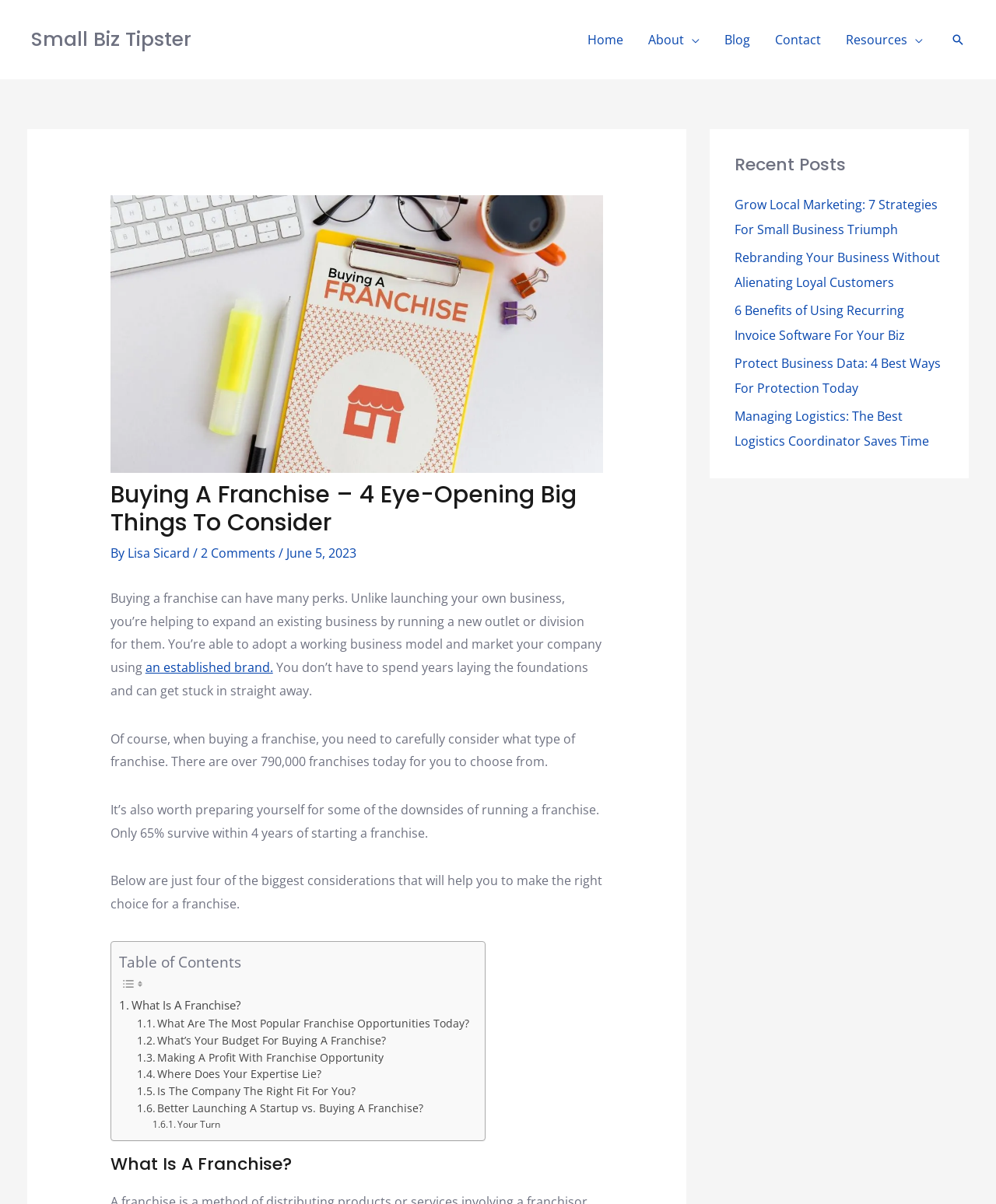Please specify the bounding box coordinates of the area that should be clicked to accomplish the following instruction: "View the 'Recent Posts'". The coordinates should consist of four float numbers between 0 and 1, i.e., [left, top, right, bottom].

[0.738, 0.128, 0.948, 0.145]